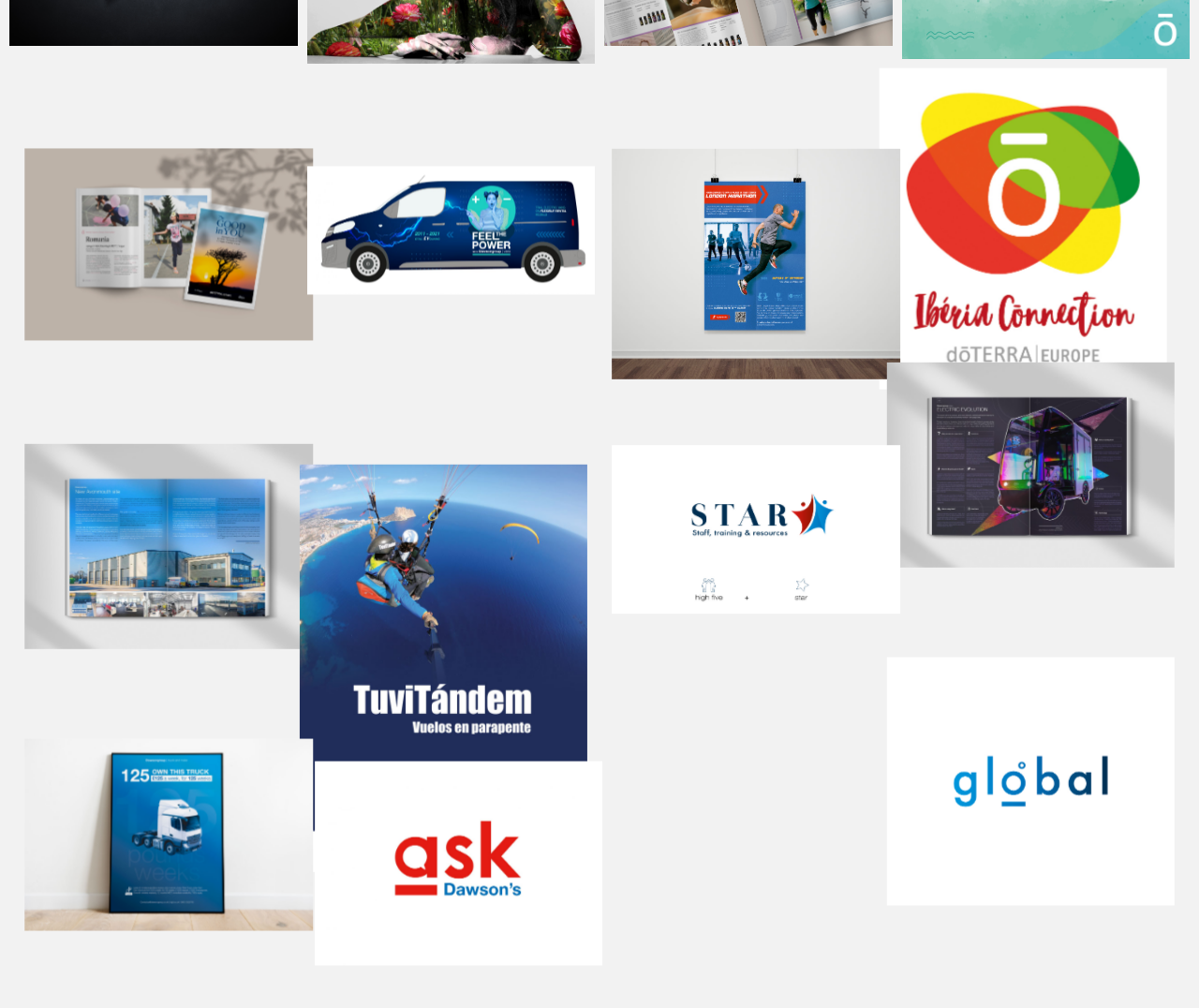Predict the bounding box of the UI element based on the description: "title="Vision XVIII, magazine"". The coordinates should be four float numbers between 0 and 1, formatted as [left, top, right, bottom].

[0.752, 0.363, 0.992, 0.649]